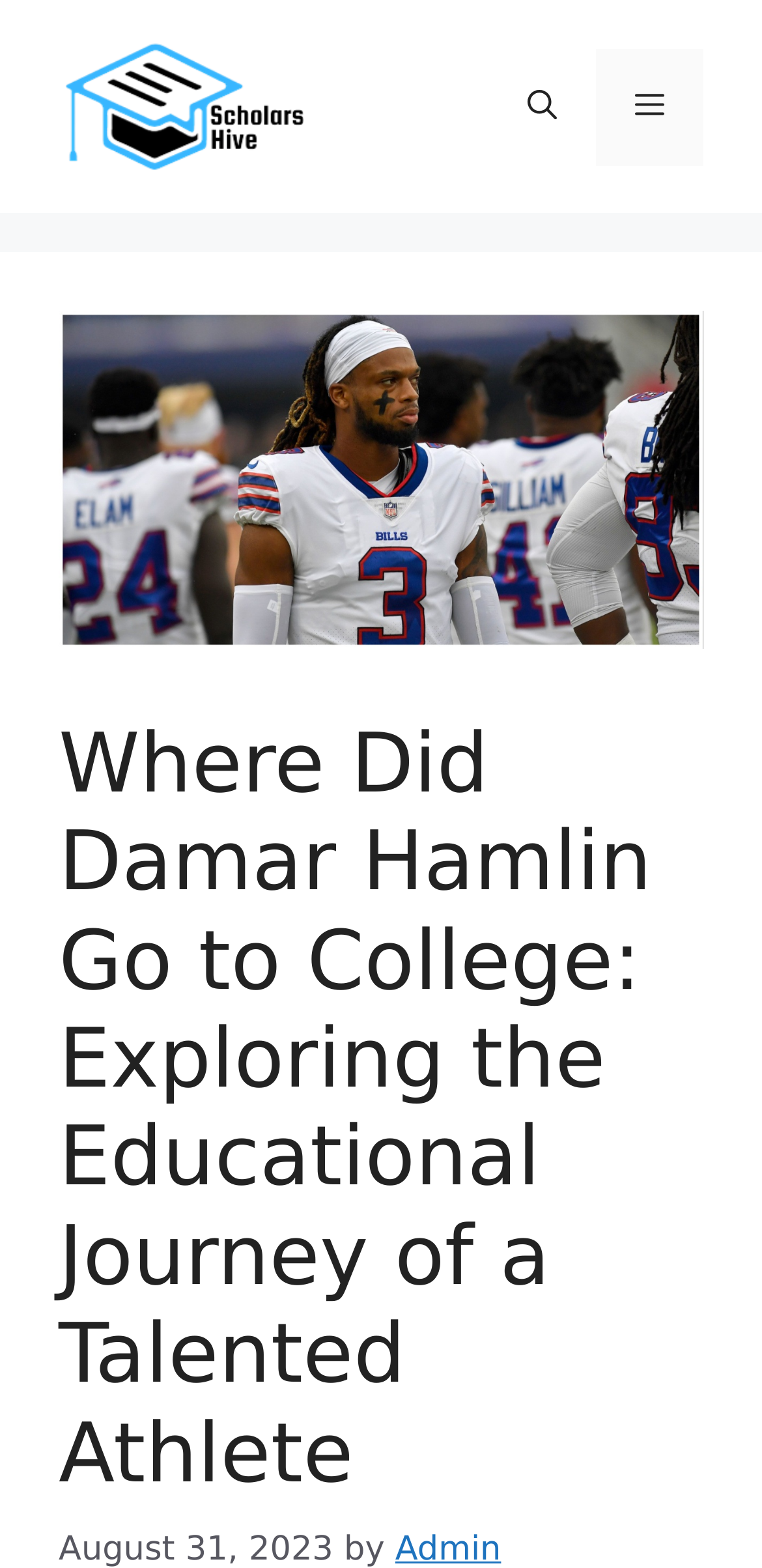Create a detailed narrative of the webpage’s visual and textual elements.

The webpage is about Damar Hamlin, a talented athlete, and his educational journey. At the top of the page, there is a banner that spans the entire width, containing a link to the website "Scholars Hive" and an image with the same name. Below the banner, there is a navigation section with two buttons: "Open search" and "Menu". The "Menu" button is not expanded, but it controls a primary menu.

The main content of the page is headed by a title "Where Did Damar Hamlin Go to College: Exploring the Educational Journey of a Talented Athlete", which is positioned below the navigation section and takes up most of the page's width. The title is a heading element, indicating that it is a prominent part of the page's structure.

There are no other UI elements or text mentioned in the accessibility tree, but the meta description provides some additional context, mentioning that Damar Hamlin is a name synonymous with excellence in athletics and that he was born on August 8, 1997.